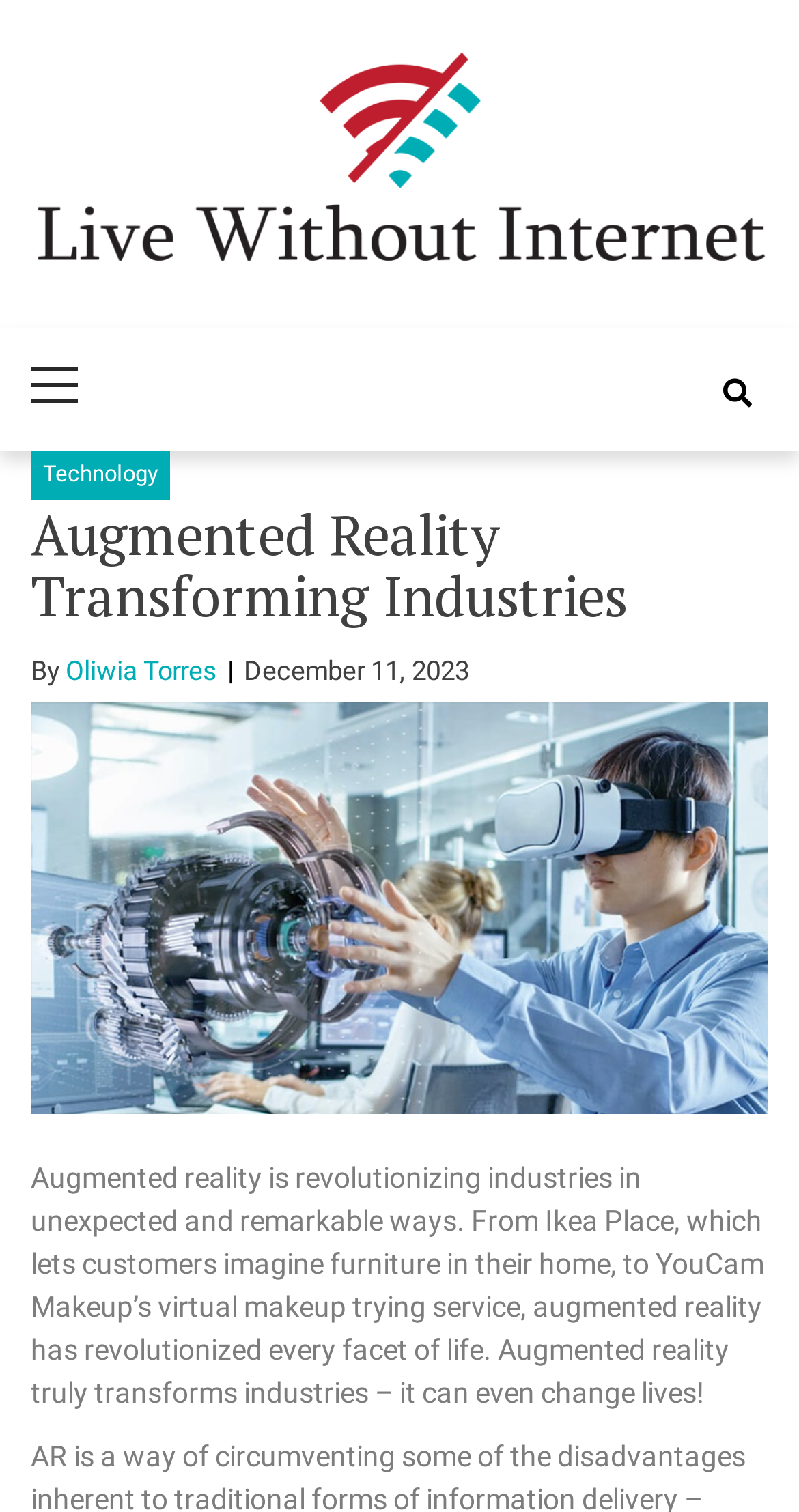Please provide the bounding box coordinate of the region that matches the element description: Oliwia Torres. Coordinates should be in the format (top-left x, top-left y, bottom-right x, bottom-right y) and all values should be between 0 and 1.

[0.082, 0.433, 0.272, 0.453]